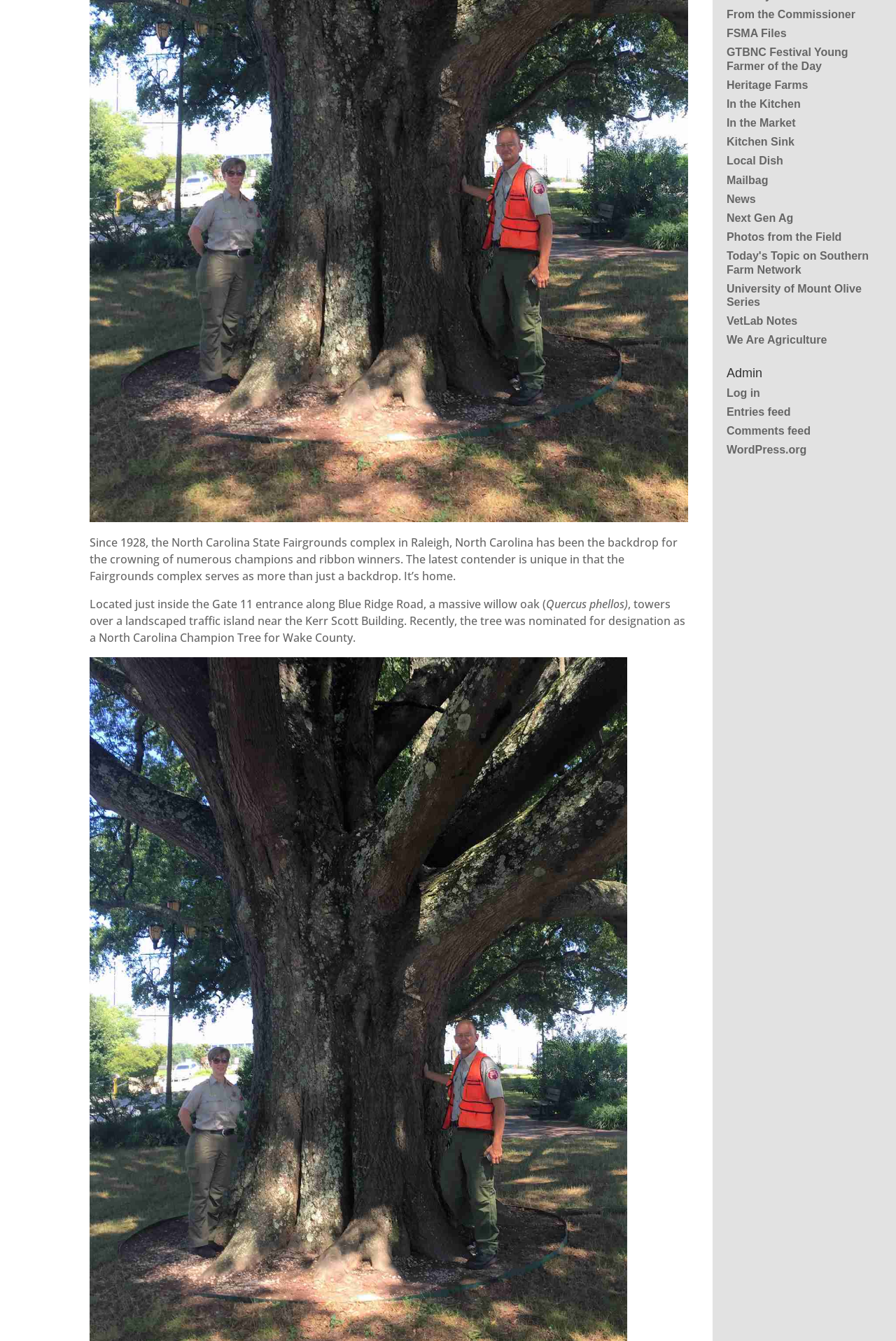Locate the bounding box for the described UI element: "Next Gen Ag". Ensure the coordinates are four float numbers between 0 and 1, formatted as [left, top, right, bottom].

[0.811, 0.158, 0.885, 0.167]